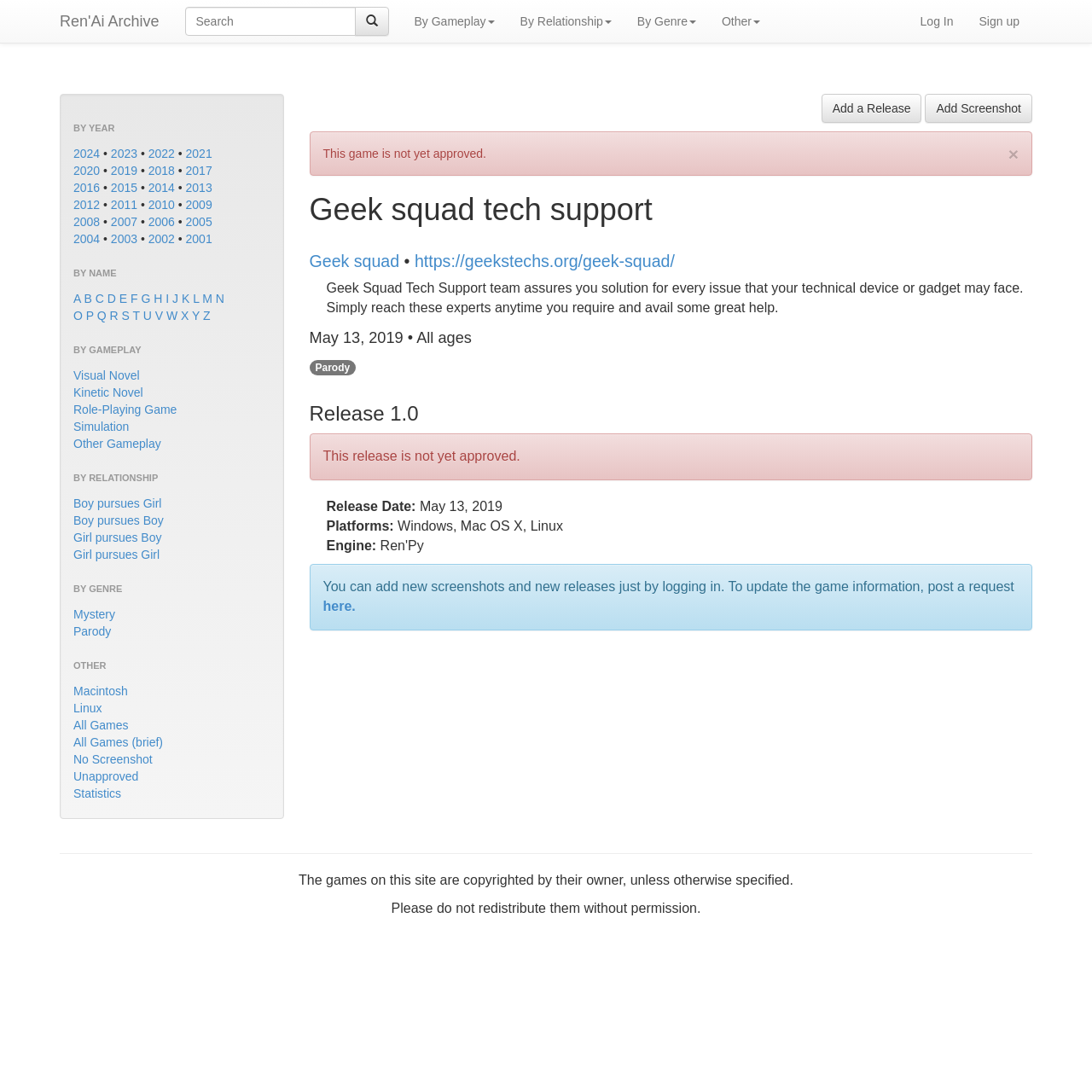What is the purpose of the search box?
Using the image as a reference, deliver a detailed and thorough answer to the question.

The search box is located at the top of the webpage, and it allows users to search for specific content within the Ren'Ai Archive. The search box is accompanied by a button with a magnifying glass icon, indicating that it is a search function.